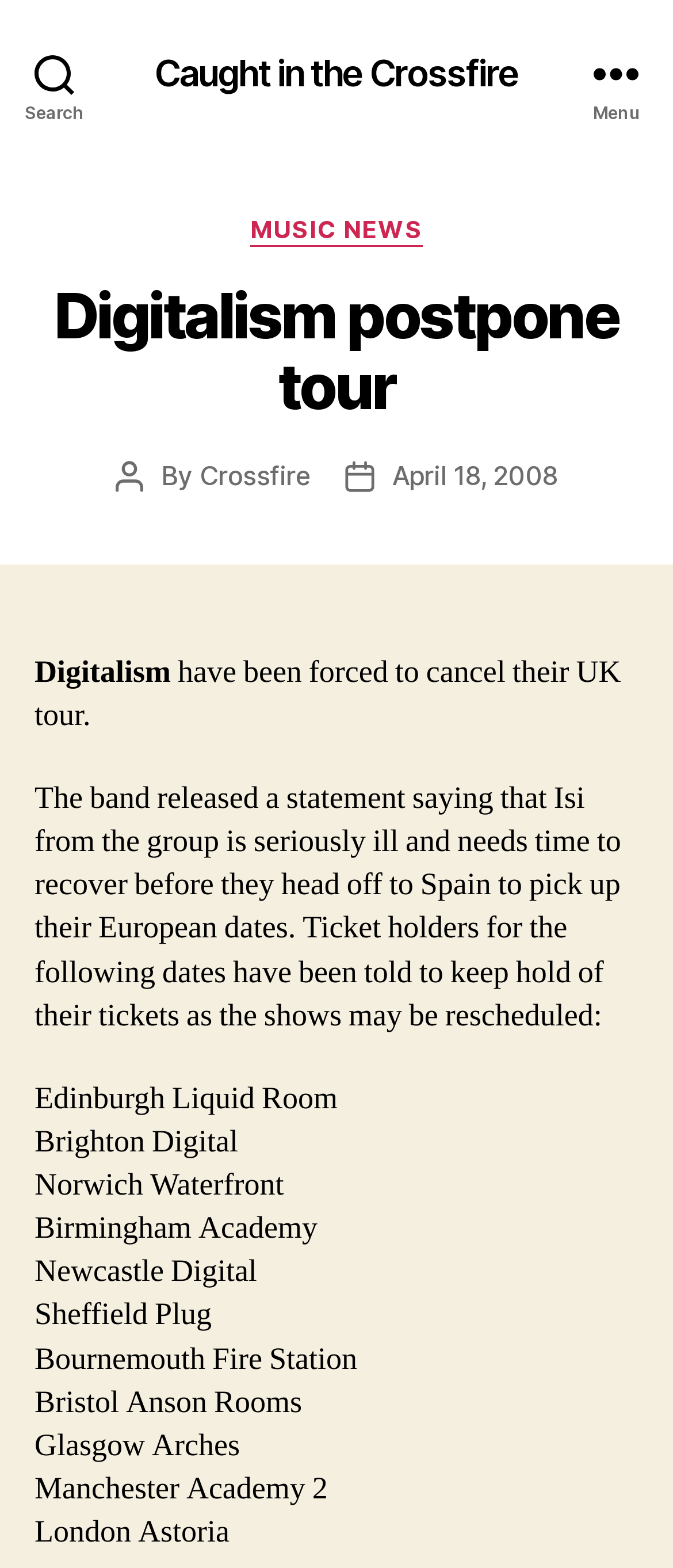Identify the bounding box of the UI element described as follows: "Caught in the Crossfire". Provide the coordinates as four float numbers in the range of 0 to 1 [left, top, right, bottom].

[0.23, 0.035, 0.77, 0.058]